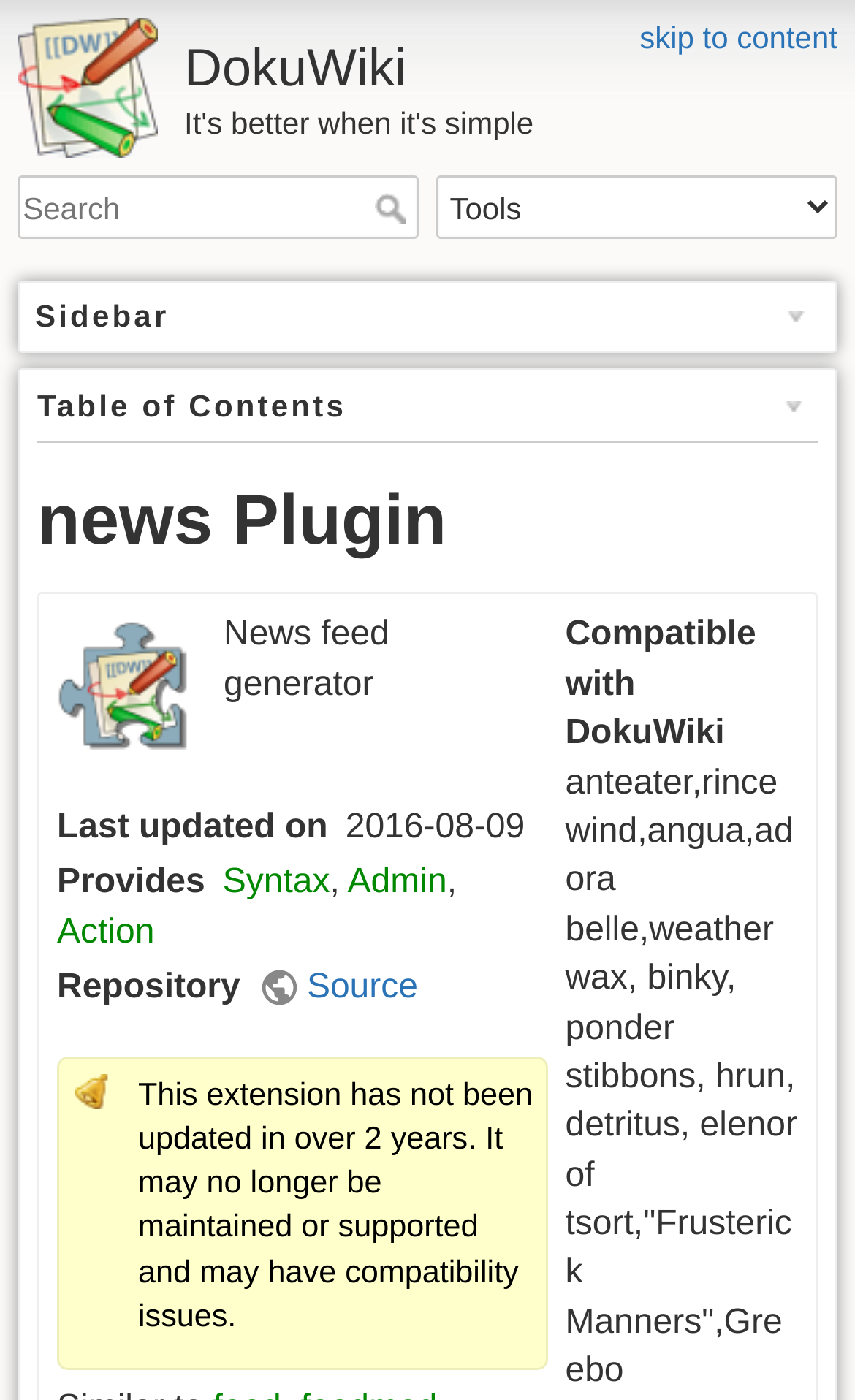When was the plugin last updated?
Based on the content of the image, thoroughly explain and answer the question.

The last updated date of the plugin can be found in the description list detail element that says '2016-08-09', which is located in the sidebar section of the page.